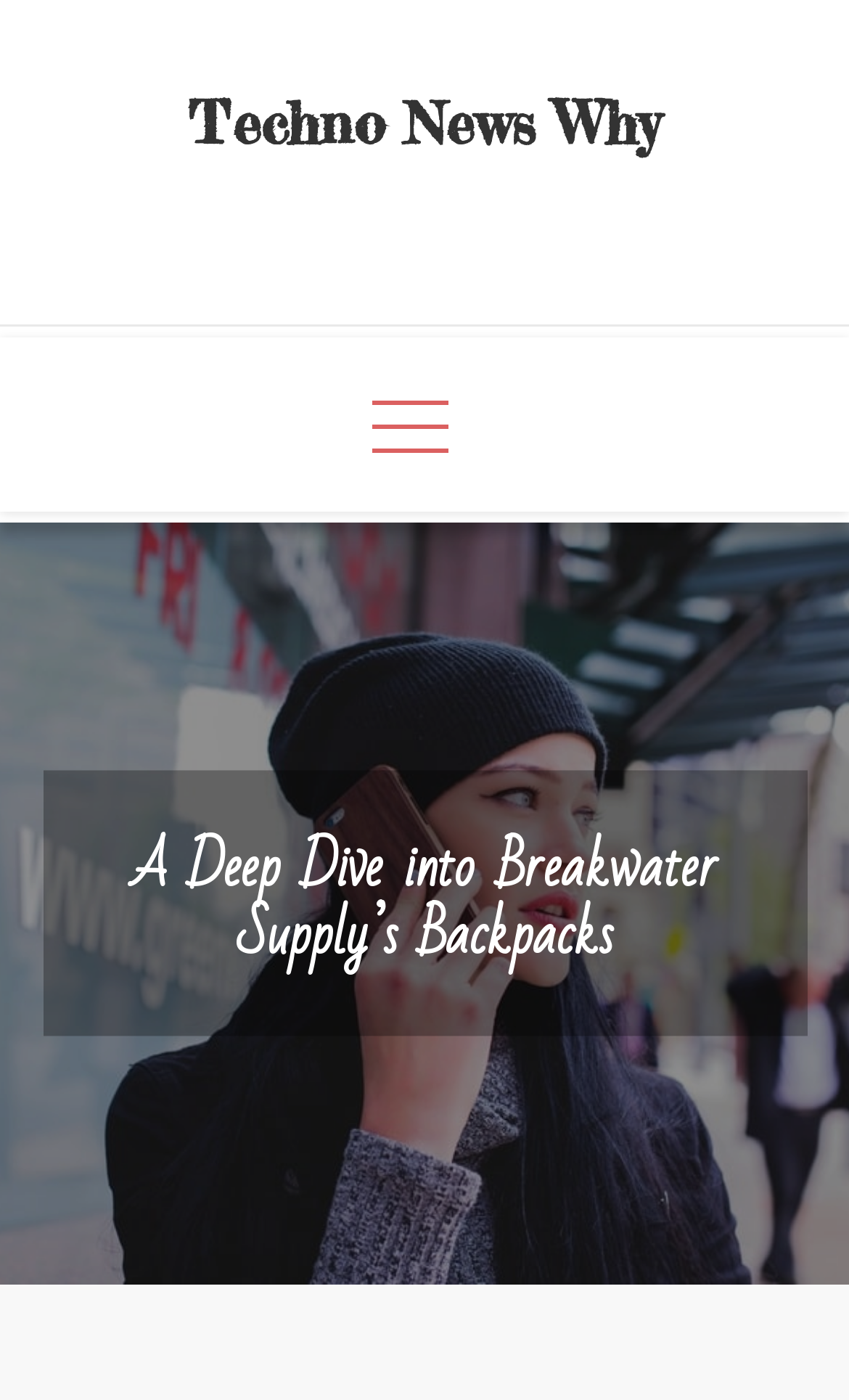Extract the main heading text from the webpage.

Techno News Why